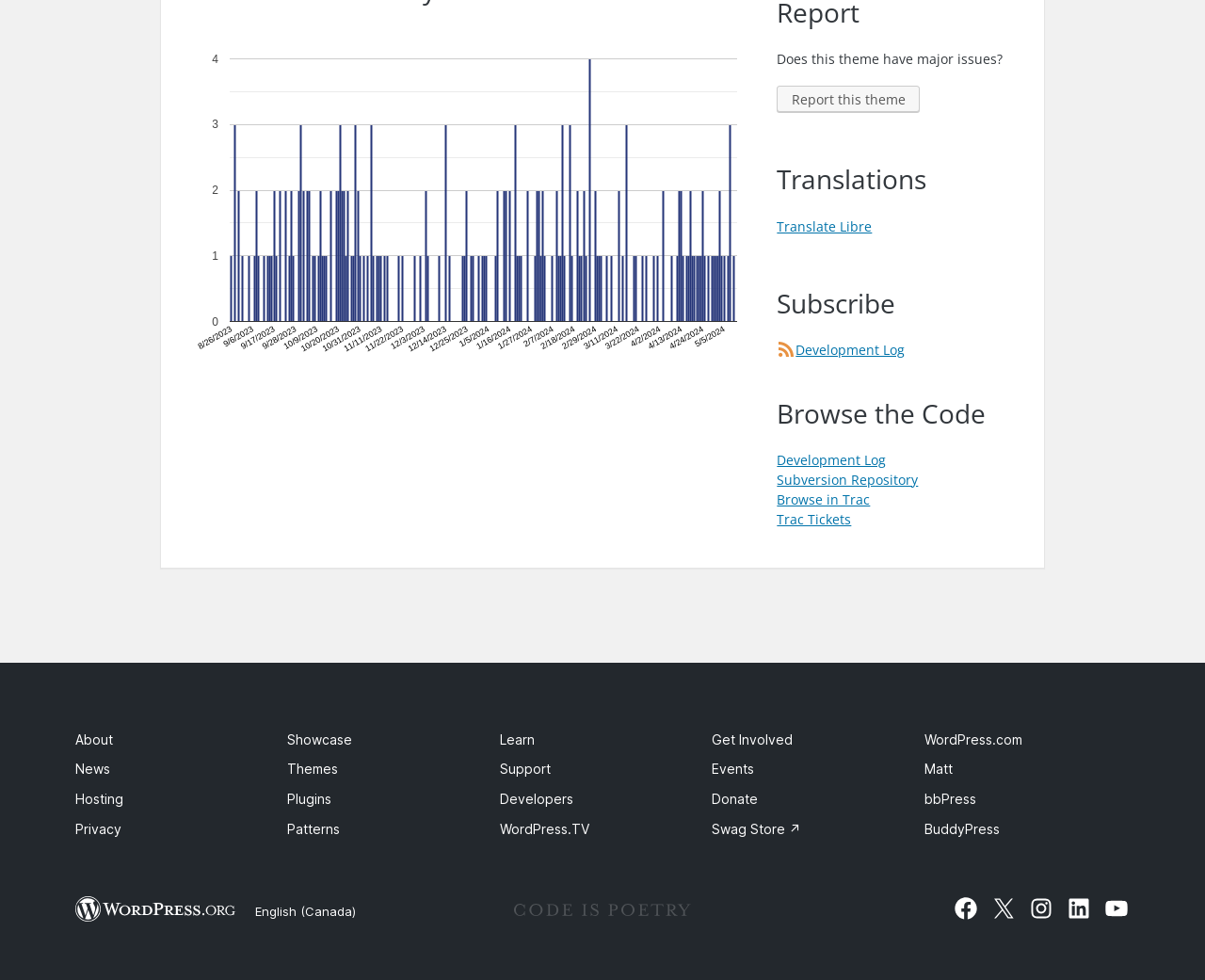Determine the bounding box coordinates for the area you should click to complete the following instruction: "View Development Log".

[0.645, 0.348, 0.751, 0.366]